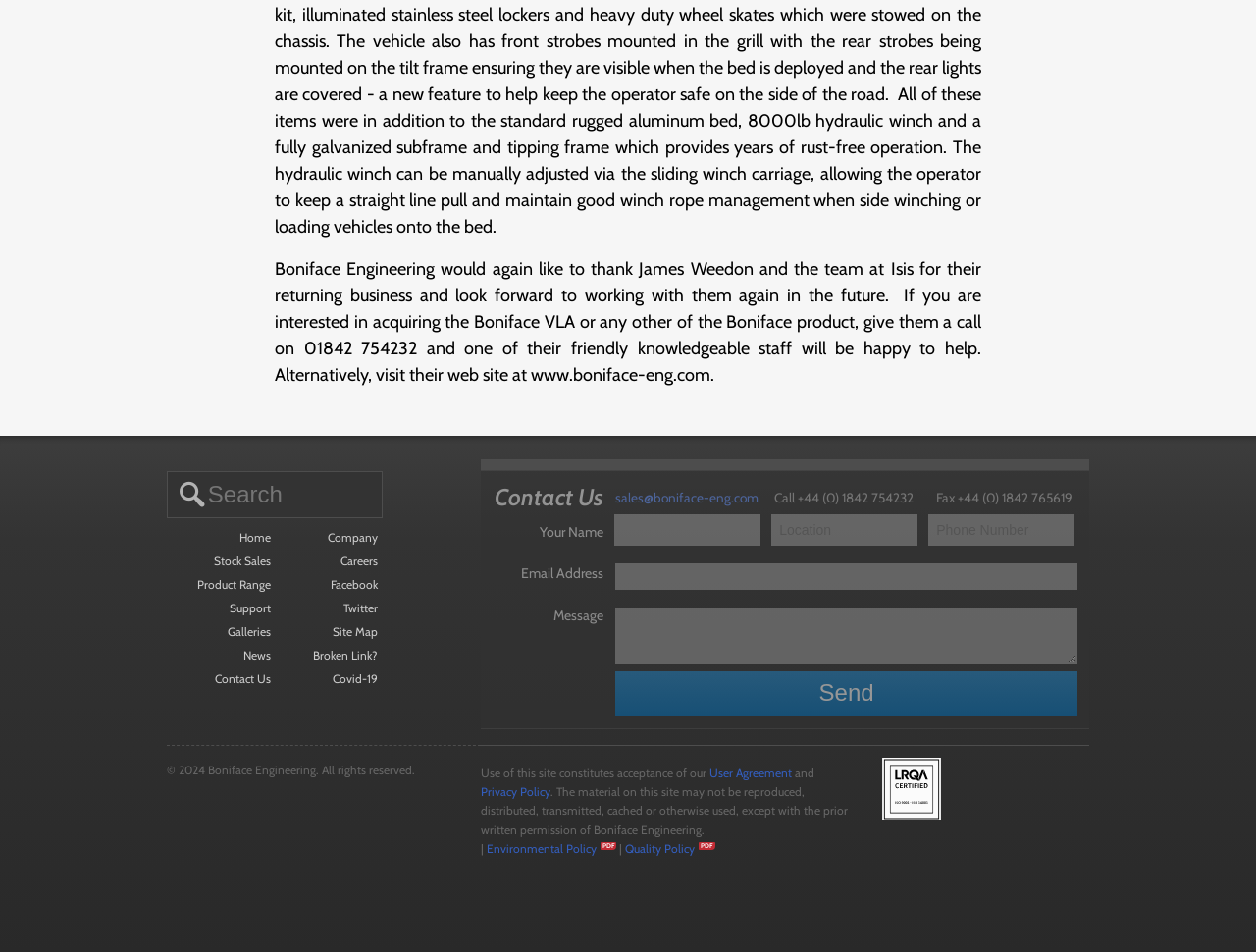Please provide the bounding box coordinates in the format (top-left x, top-left y, bottom-right x, bottom-right y). Remember, all values are floating point numbers between 0 and 1. What is the bounding box coordinate of the region described as: parent_node: Email Address name="email"

[0.49, 0.592, 0.858, 0.62]